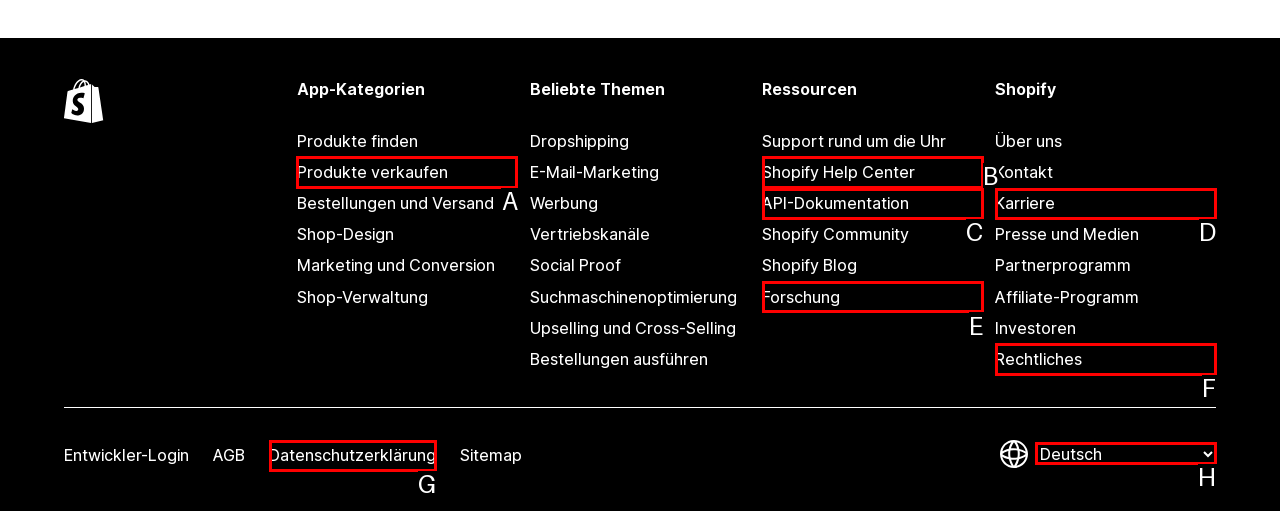Select the appropriate HTML element that needs to be clicked to execute the following task: Change language. Respond with the letter of the option.

H